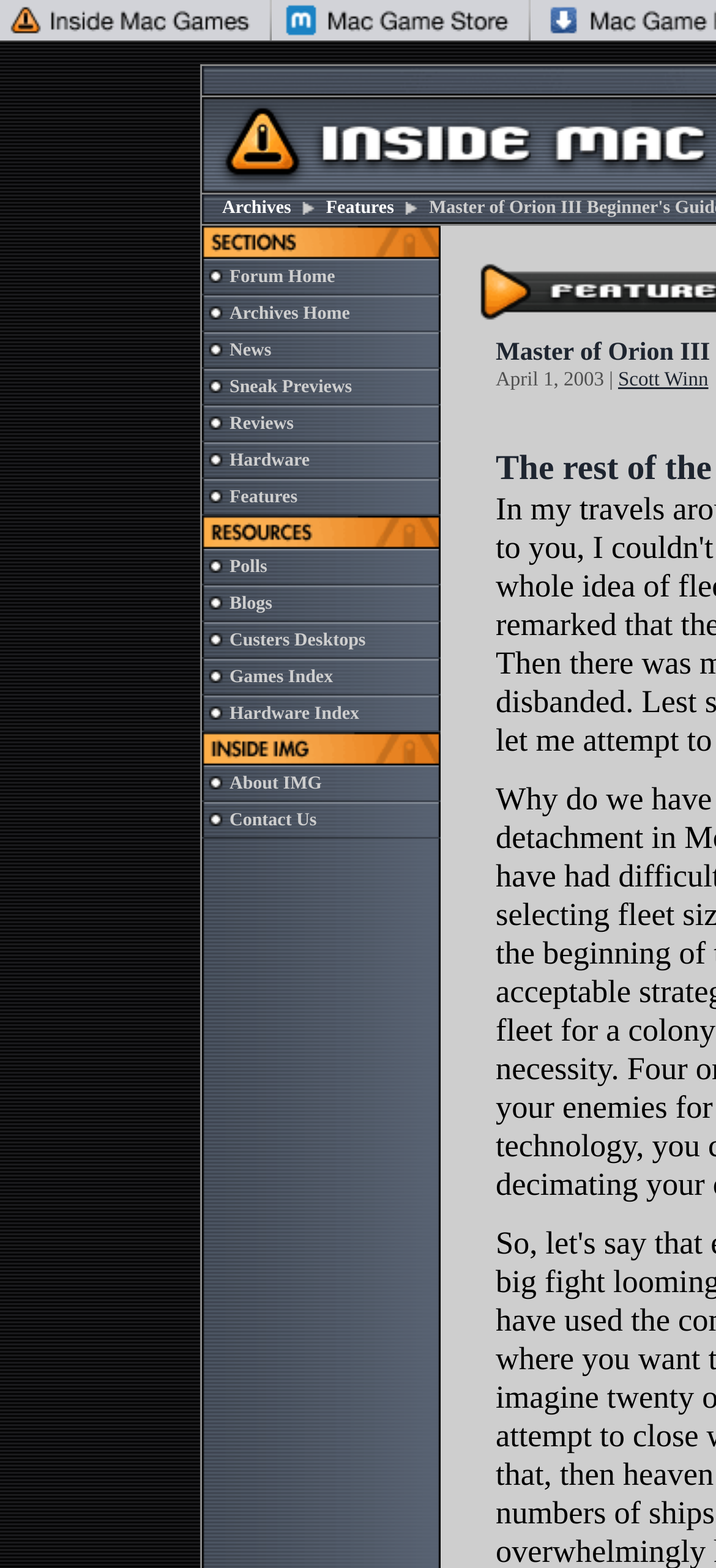Present a detailed account of what is displayed on the webpage.

The webpage is a feature article on Master of Orion III Beginner's Guide, Part Two, on Inside Mac Games. At the top, there are two links, one on the left and one on the right, with a small gap in between. Below these links, there is a table with multiple rows and columns. The table has a header row with an image and a link to "Archives" on the left, followed by a link to "Features" and another image. 

In the main content area, there is a large table with multiple rows, each containing an image, a link, and some text. The links are to various sections of the website, including "Forum Home", "Archives Home", "News", "Sneak Previews", "Reviews", and "Hardware". Each row has a similar layout, with the image on the left, followed by the link and text. There are a total of 12 rows in the table, with some rows having a slightly taller height than others. 

On the right side of the page, there are two small images, one above the other, which appear to be decorative elements. The overall layout of the page is simple and easy to navigate, with a clear hierarchy of elements and a focus on the main content area.